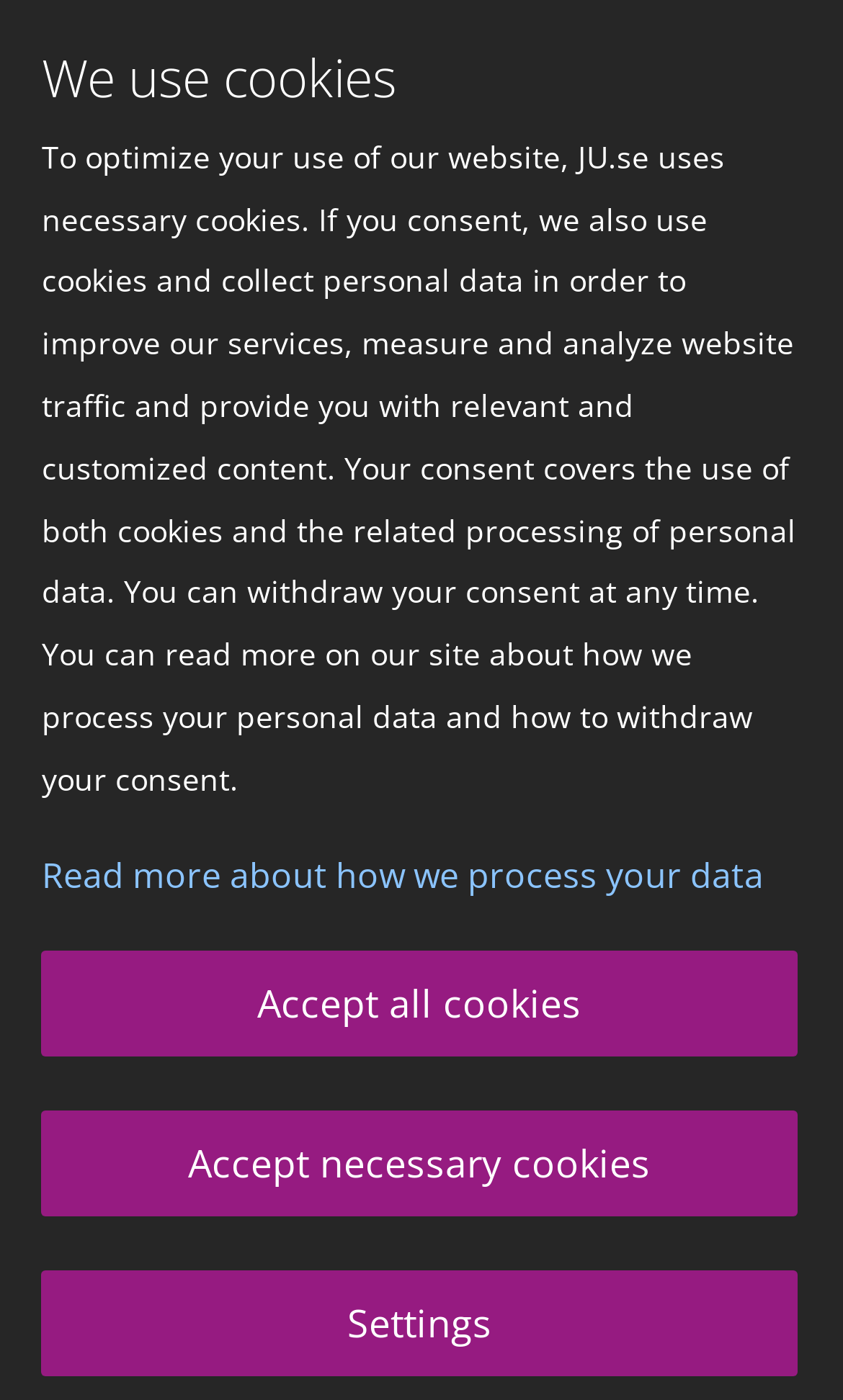What is the research topic of Karin Hellerstedt, Anna Jenkins, and Pia Nilsson?
Based on the visual information, provide a detailed and comprehensive answer.

Based on the webpage content, it is mentioned that Karin Hellerstedt, Anna Jenkins, and Pia Nilsson will study the short and long-term effects of business failure in the retail sector in terms of experiences, well-being, and motivation to start again.